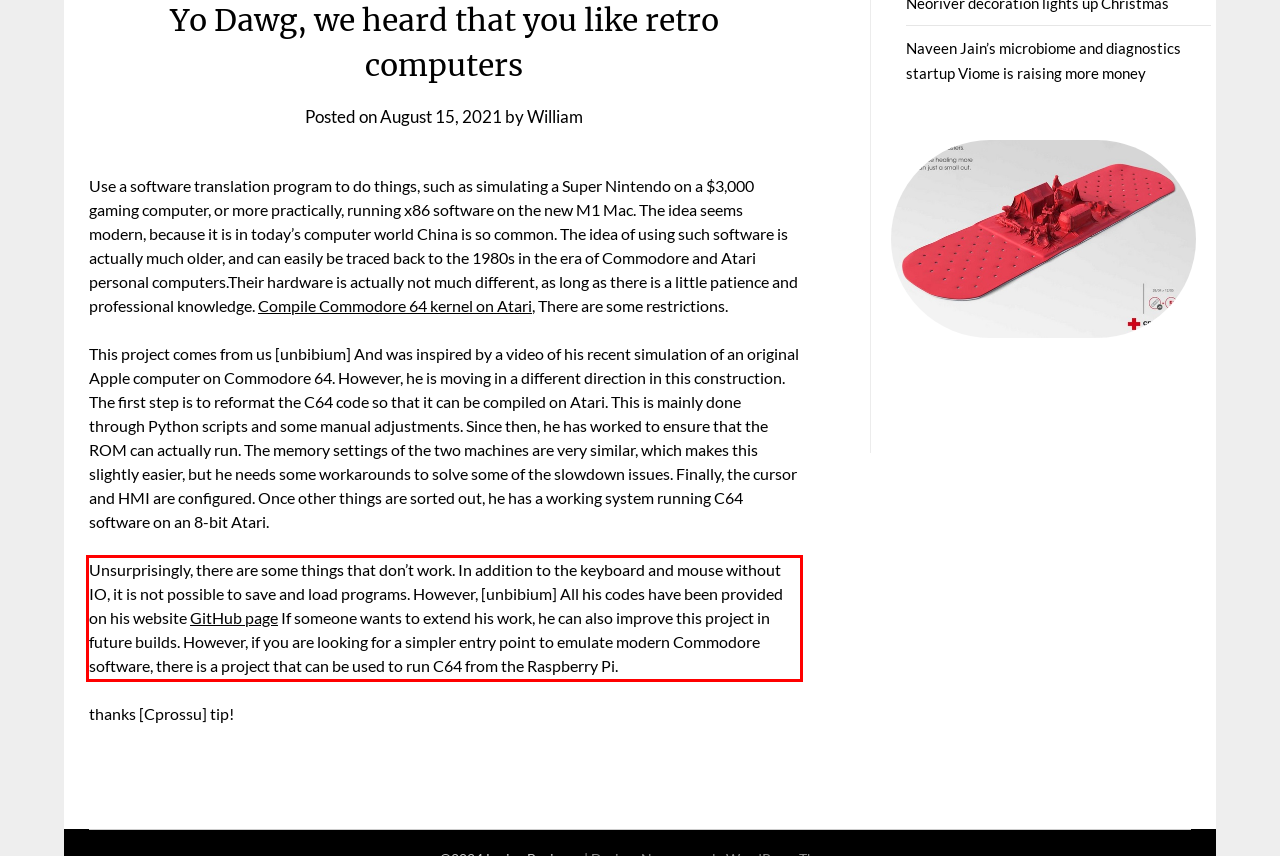Review the webpage screenshot provided, and perform OCR to extract the text from the red bounding box.

Unsurprisingly, there are some things that don’t work. In addition to the keyboard and mouse without IO, it is not possible to save and load programs. However, [unbibium] All his codes have been provided on his website GitHub page If someone wants to extend his work, he can also improve this project in future builds. However, if you are looking for a simpler entry point to emulate modern Commodore software, there is a project that can be used to run C64 from the Raspberry Pi.